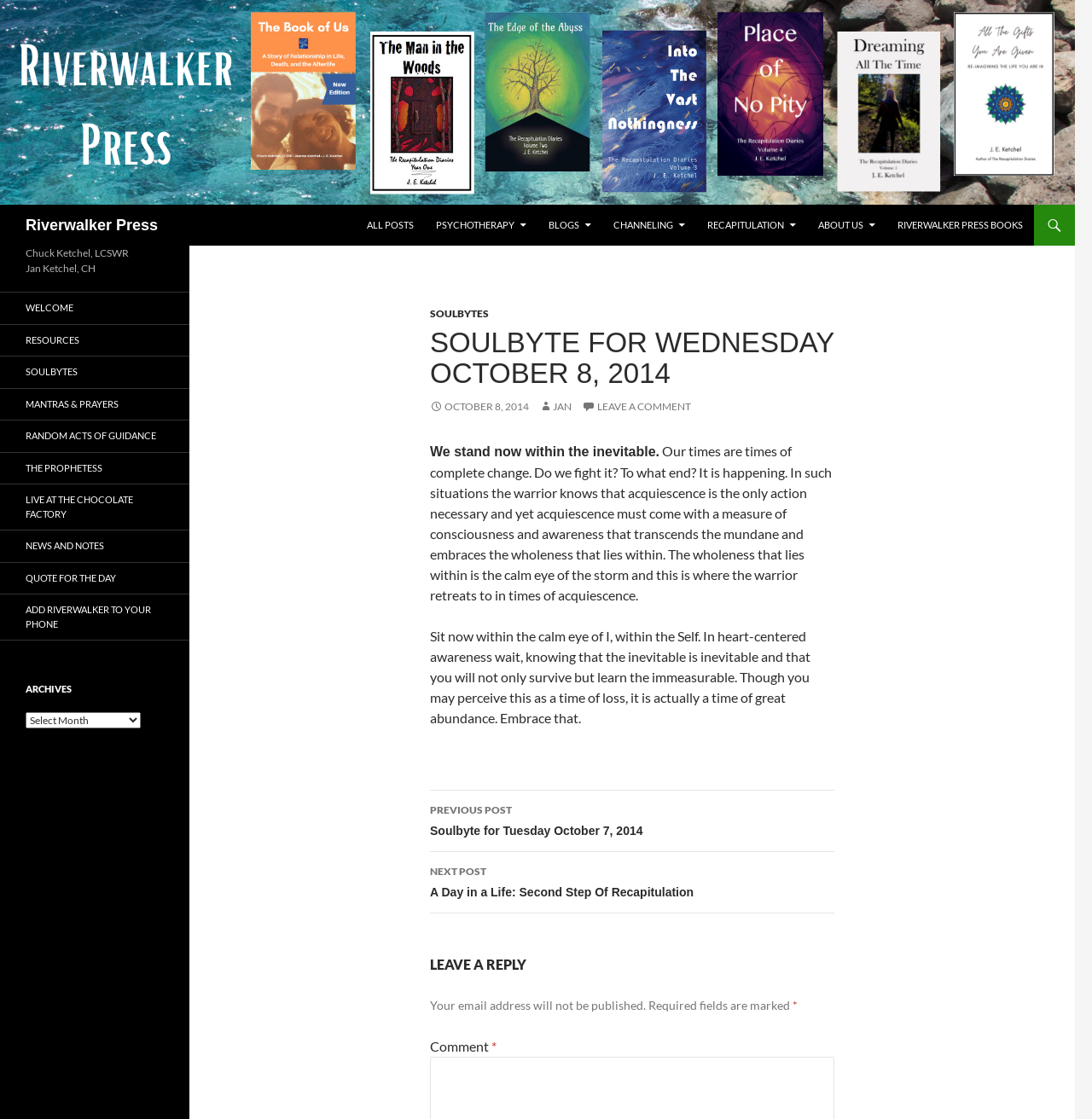Bounding box coordinates are given in the format (top-left x, top-left y, bottom-right x, bottom-right y). All values should be floating point numbers between 0 and 1. Provide the bounding box coordinate for the UI element described as: alt="Riverwalker Press"

[0.0, 0.082, 0.984, 0.097]